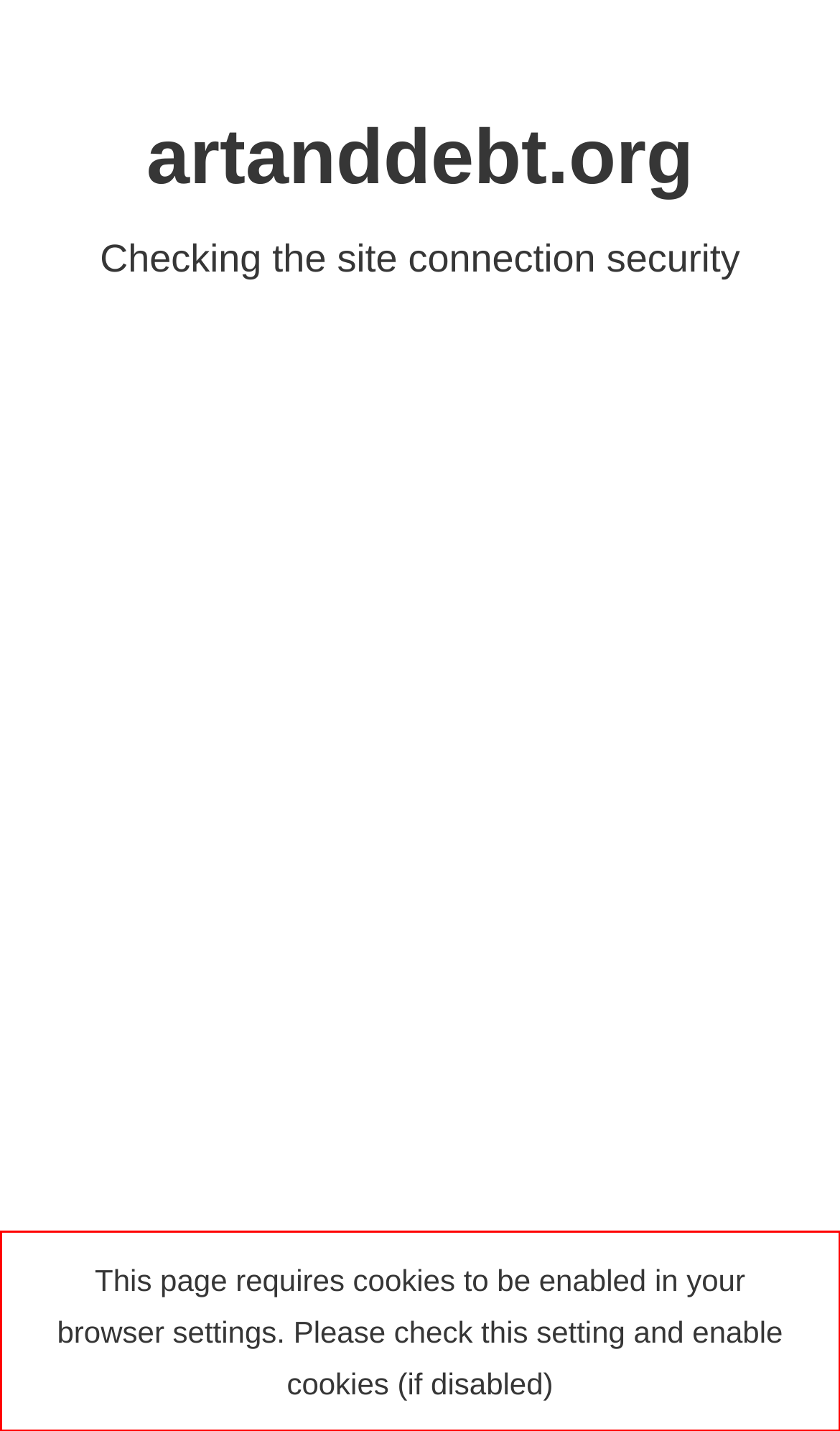Analyze the screenshot of the webpage that features a red bounding box and recognize the text content enclosed within this red bounding box.

This page requires cookies to be enabled in your browser settings. Please check this setting and enable cookies (if disabled)